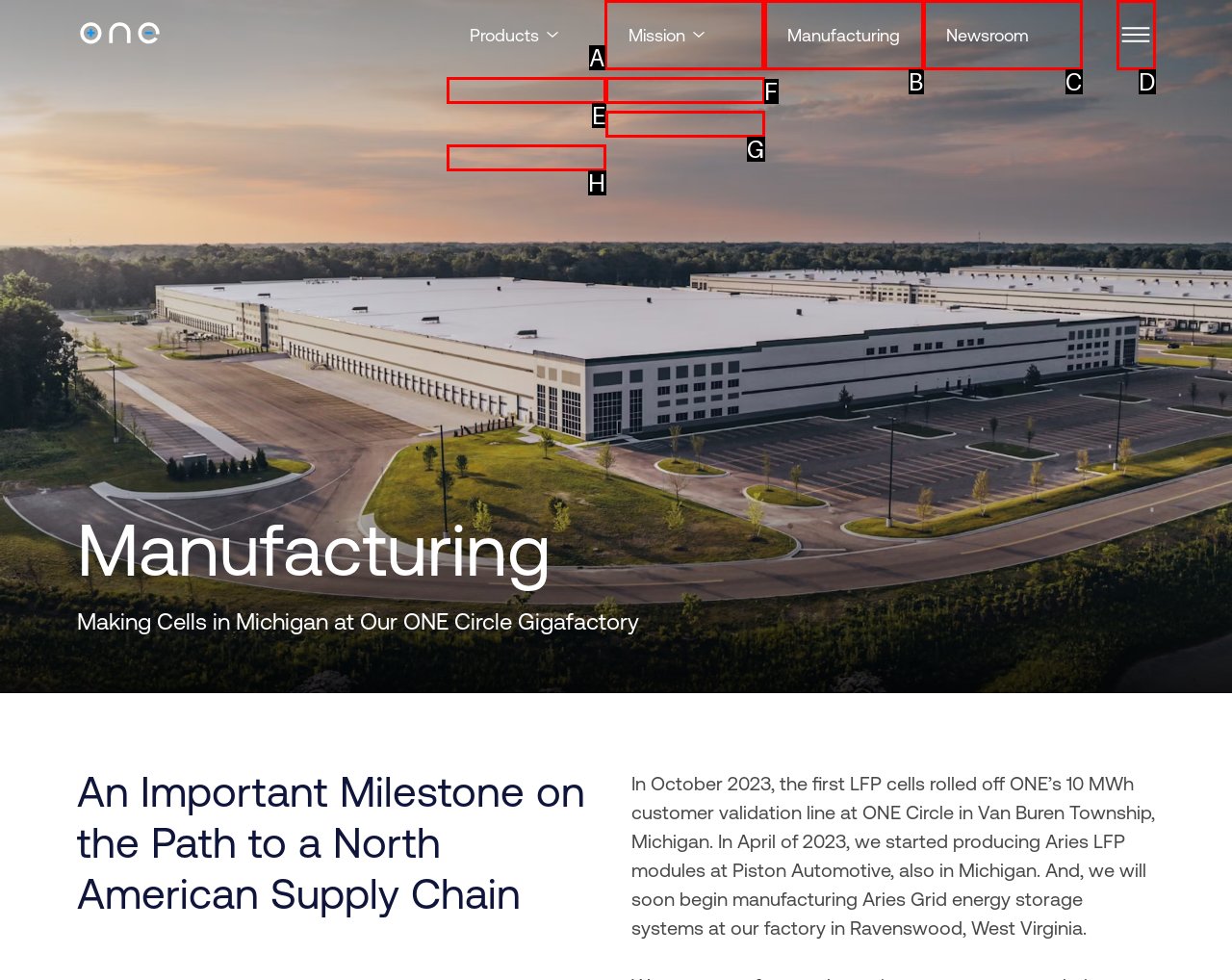Select the appropriate HTML element that needs to be clicked to execute the following task: Learn about the company's 'Mission'. Respond with the letter of the option.

A